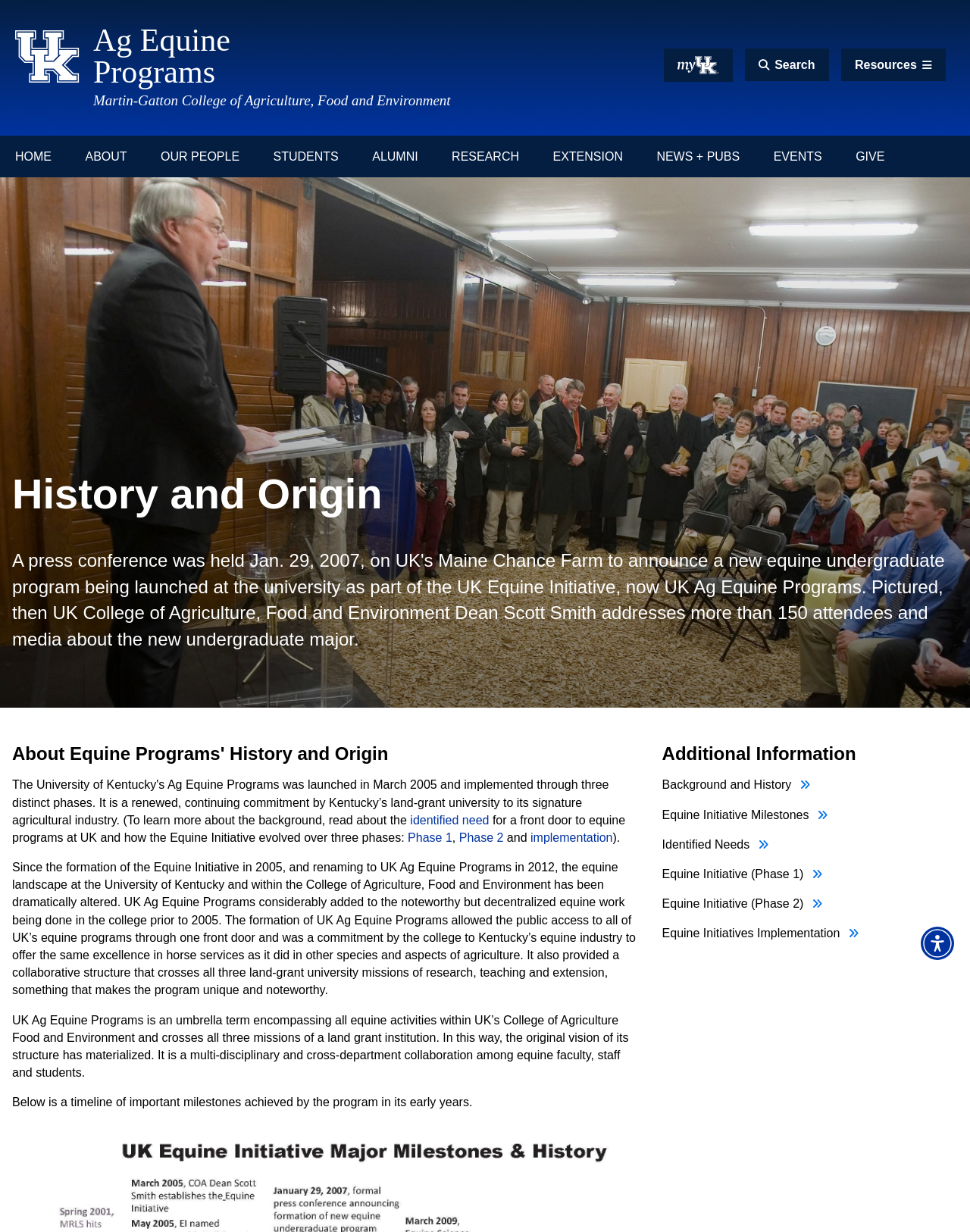Please determine the bounding box coordinates for the element with the description: "Equine Initiatives Implementation".

[0.682, 0.75, 0.885, 0.765]